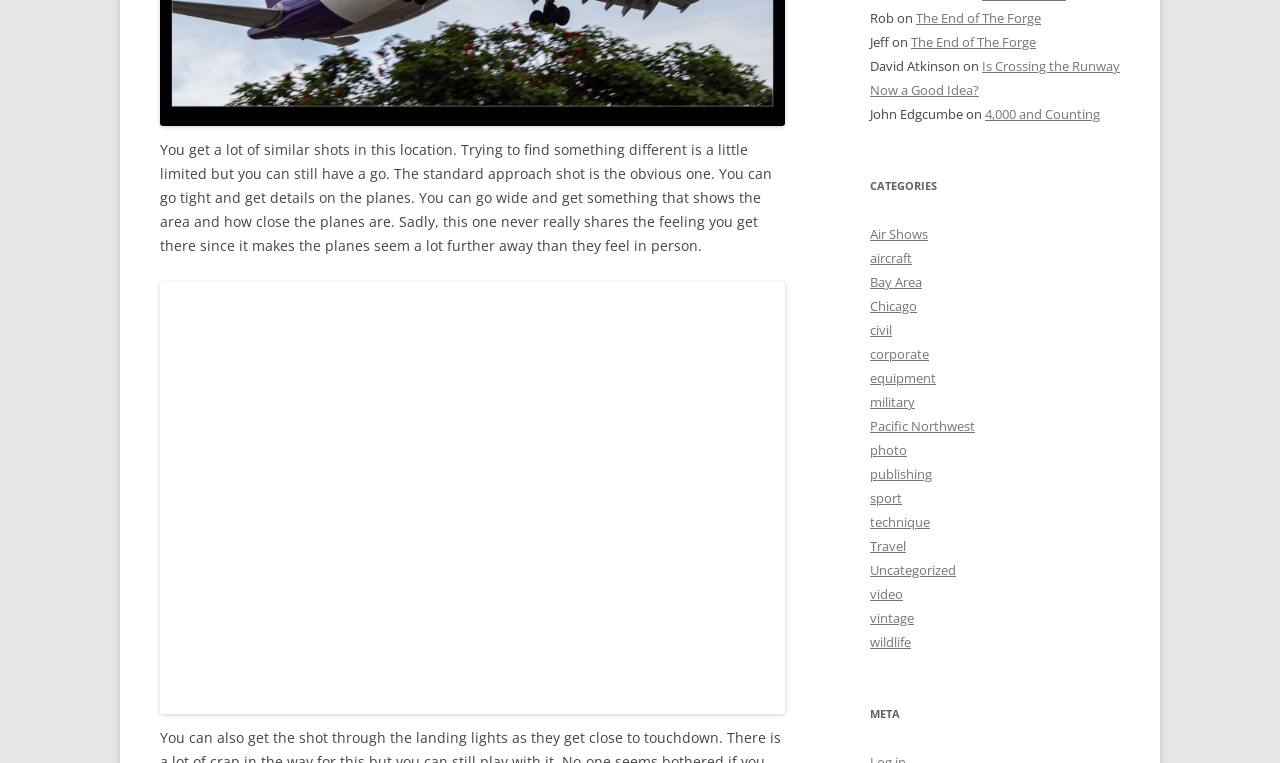What is the bounding box coordinate of the image 'AU0E2982.jpg'?
Provide a comprehensive and detailed answer to the question.

The image 'AU0E2982.jpg' has a bounding box coordinate of [0.125, 0.369, 0.613, 0.936] which defines its position on the webpage.